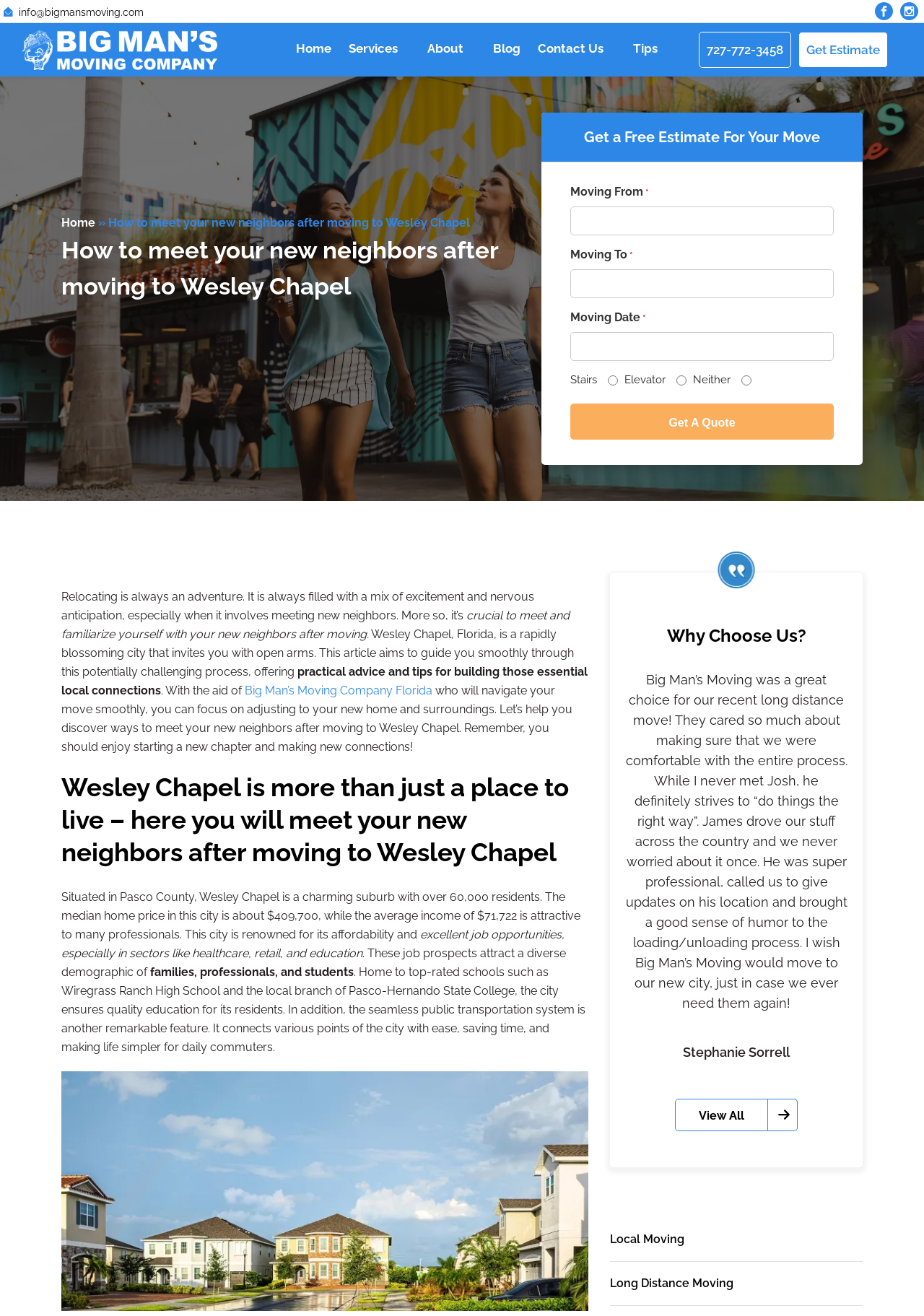What is the name of the moving company mentioned on the webpage?
Can you offer a detailed and complete answer to this question?

The webpage mentions Big Man's Moving Company Florida, which is a moving company that can help with relocation to Wesley Chapel.